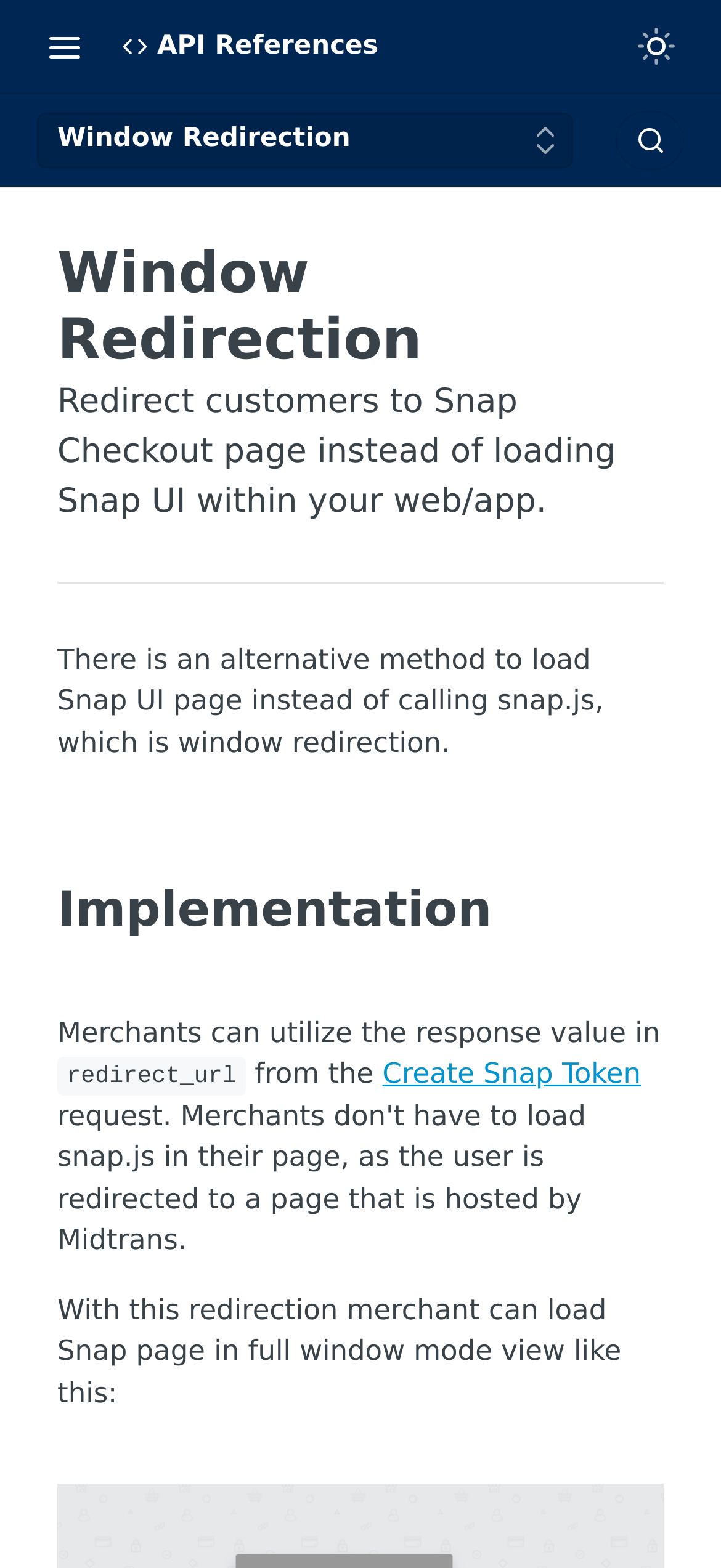Determine the bounding box coordinates for the HTML element mentioned in the following description: "Create Snap Token". The coordinates should be a list of four floats ranging from 0 to 1, represented as [left, top, right, bottom].

[0.53, 0.674, 0.889, 0.695]